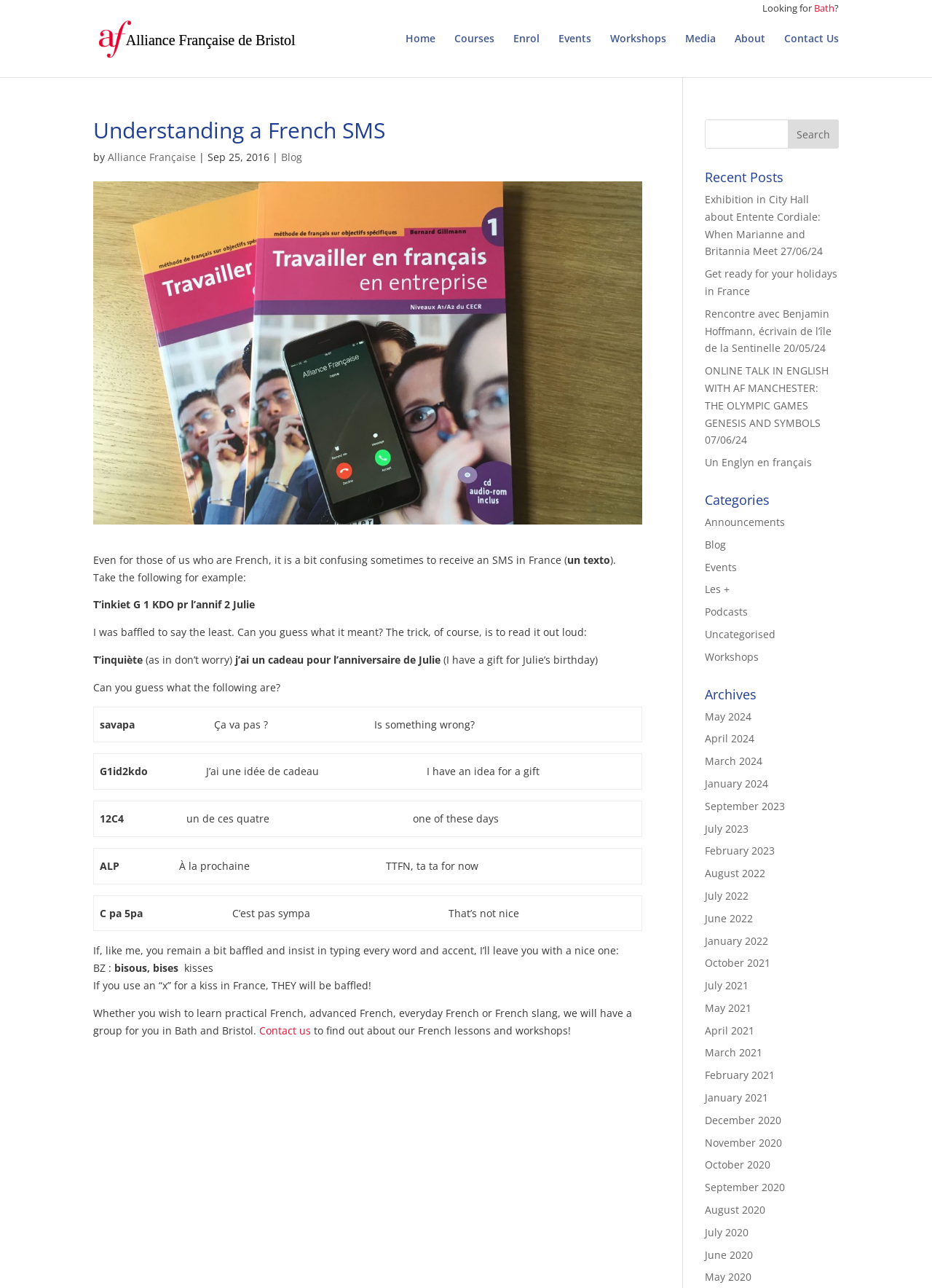Could you specify the bounding box coordinates for the clickable section to complete the following instruction: "Read the 'Understanding a French SMS' article"?

[0.1, 0.093, 0.689, 0.115]